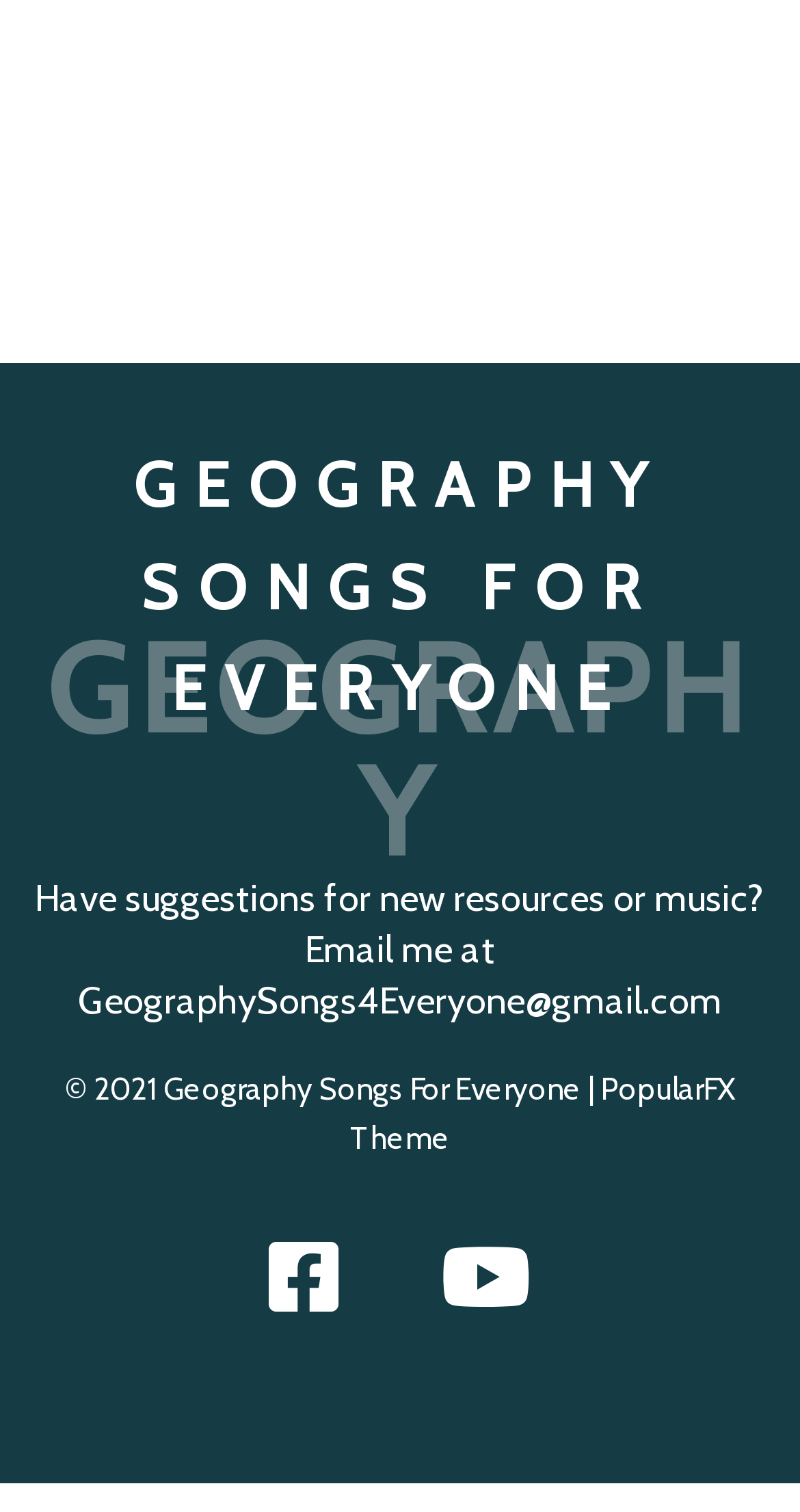Please find the bounding box coordinates in the format (top-left x, top-left y, bottom-right x, bottom-right y) for the given element description. Ensure the coordinates are floating point numbers between 0 and 1. Description: PopularFX Theme

[0.437, 0.708, 0.919, 0.766]